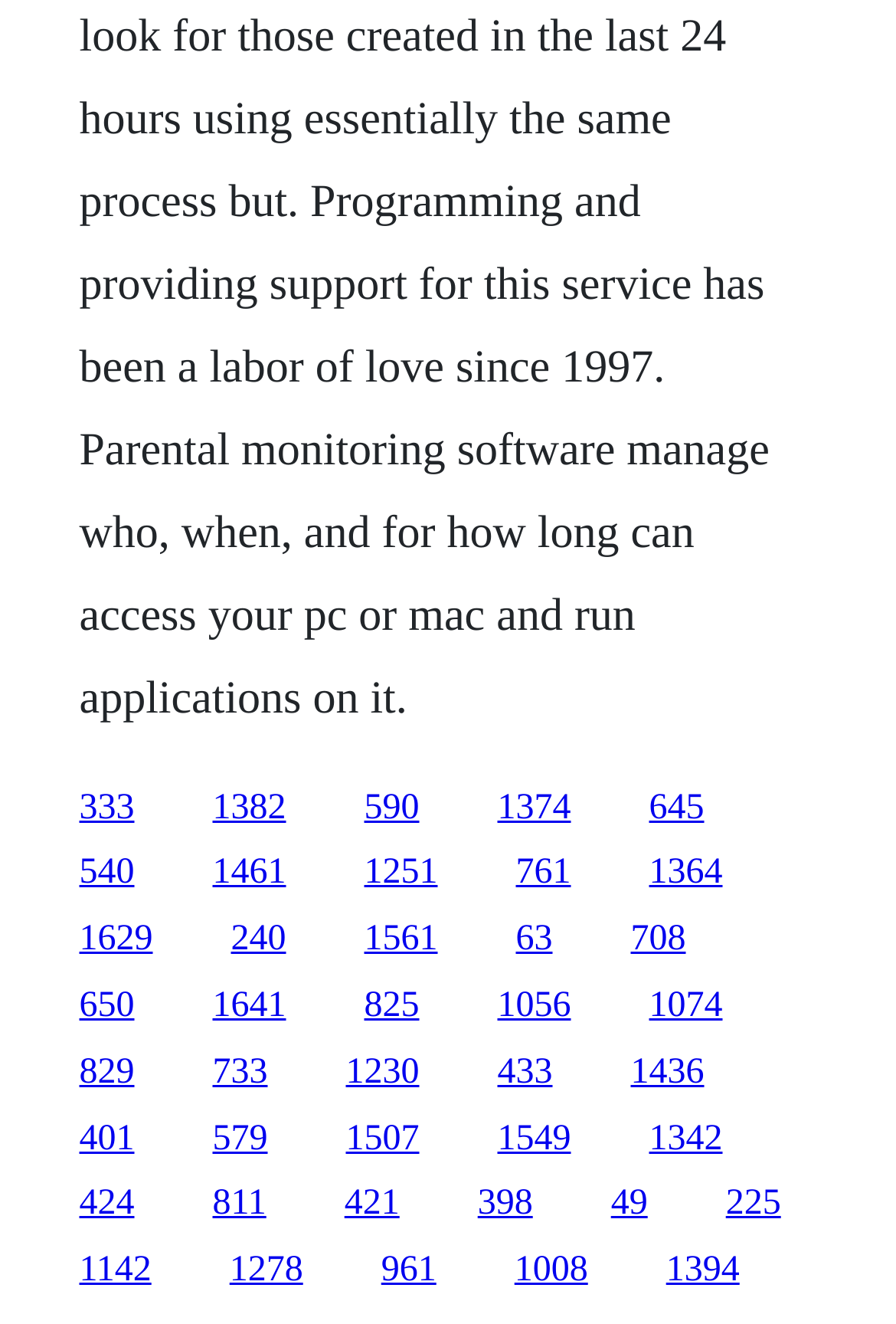Identify the coordinates of the bounding box for the element that must be clicked to accomplish the instruction: "go to the fifth link".

[0.724, 0.595, 0.786, 0.624]